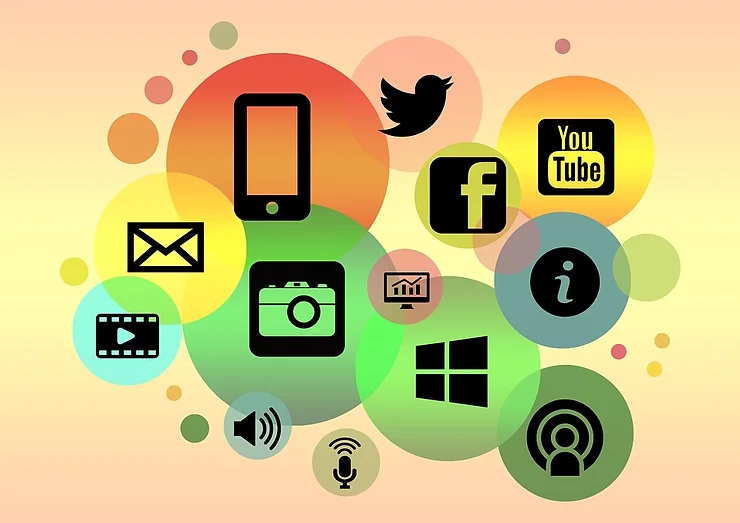What do the circles in the design represent?
Examine the image and provide an in-depth answer to the question.

The caption explains that the circles in various sizes and colors are incorporated into the design to symbolize the interconnectedness of digital communication, emphasizing the idea that different forms of media and interaction are linked and intertwined.